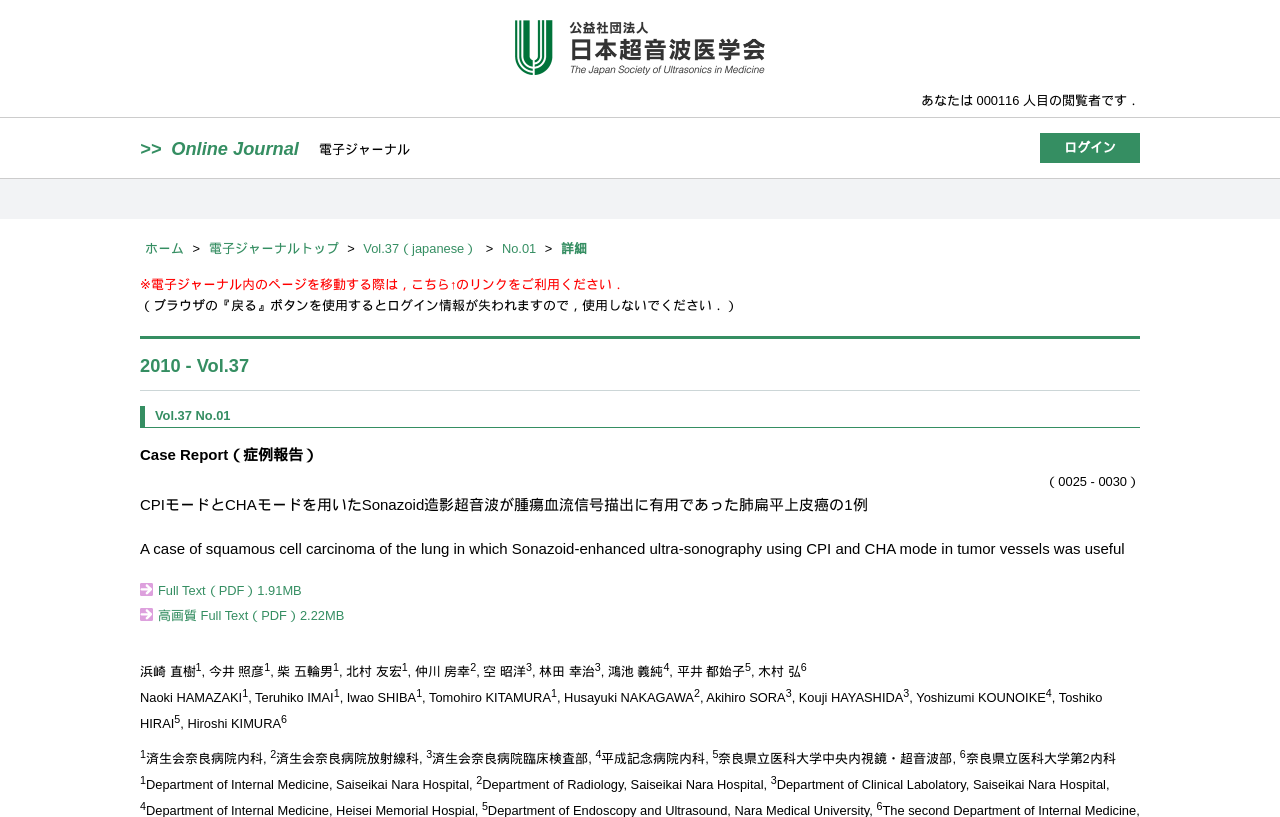Please provide the bounding box coordinates for the UI element as described: "Full Text（PDF）1.91MB". The coordinates must be four floats between 0 and 1, represented as [left, top, right, bottom].

[0.109, 0.713, 0.236, 0.732]